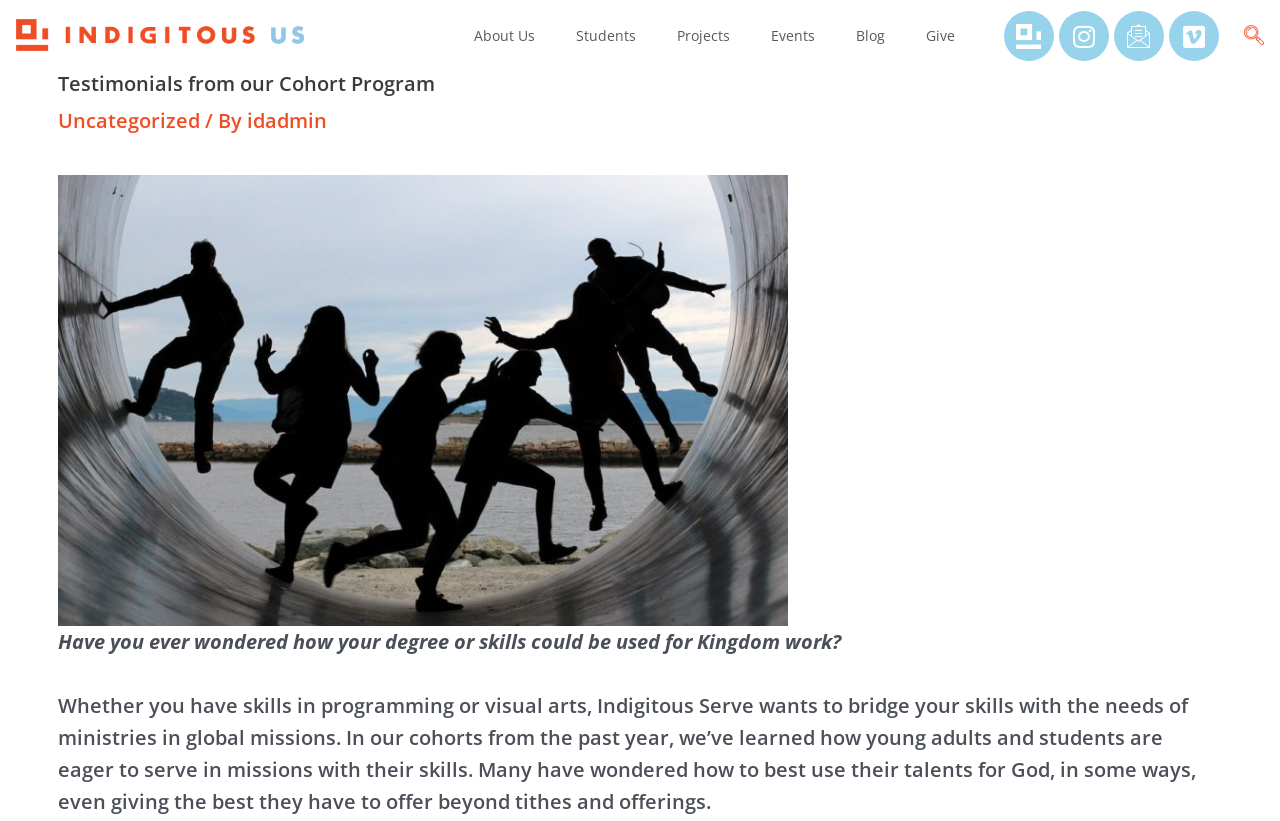Give a detailed overview of the webpage's appearance and contents.

The webpage is about testimonials from the Cohort Program of Indigitous US. At the top, there are several links to different sections of the website, including "About Us", "Students", "Projects", "Events", "Blog", and "Give". These links are positioned horizontally across the top of the page, with "About Us" on the left and "Give" on the right.

Below the links, there is a search icon on the right side, represented by a magnifying glass. To the left of the search icon, there are social media links, including Instagram, email, and Vimeo.

The main content of the page is divided into two sections. On the left, there is a heading that reads "Testimonials from our Cohort Program" and a subheading that says "Uncategorized" with a link to the author "idadmin". Below this, there is a large image that takes up most of the left side of the page, depicting a scene of friendship and fun.

On the right side of the page, there is a block of text that asks a question about using one's degree or skills for Kingdom work. The text then explains how Indigitous Serve aims to bridge the skills of young adults and students with the needs of ministries in global missions. The text also shares some insights from past cohorts, including the eagerness of young adults to serve in missions with their skills.

At the bottom of the page, there is a "Post navigation" section, but it does not contain any visible links or content.